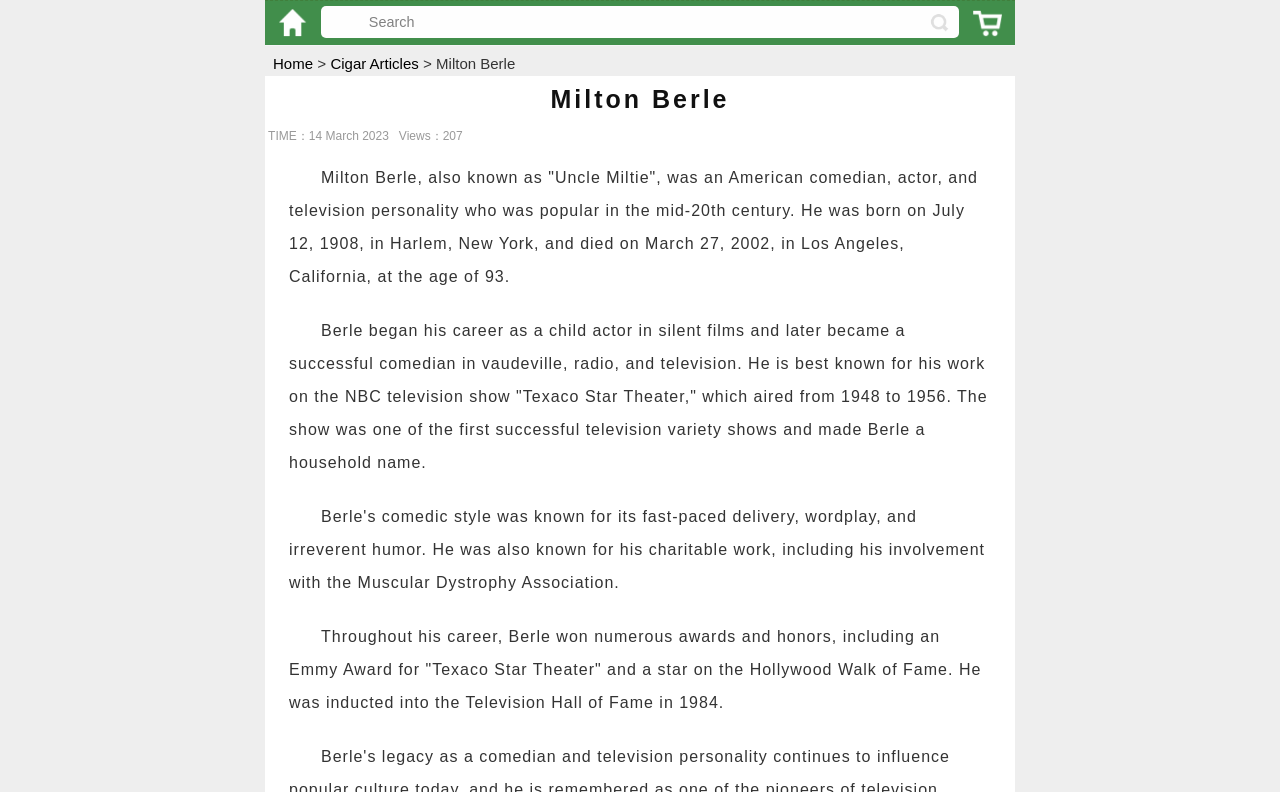Use one word or a short phrase to answer the question provided: 
What is the name of the American comedian?

Milton Berle